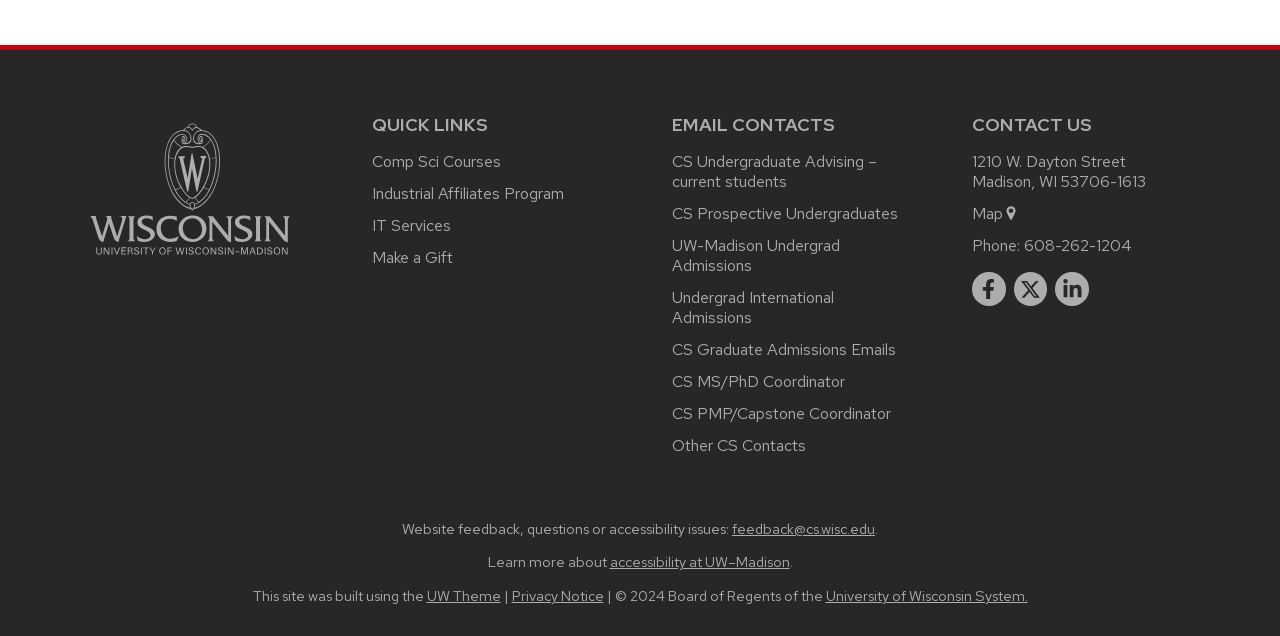Please reply to the following question with a single word or a short phrase:
What are the quick links provided on the webpage?

Comp Sci Courses, Industrial Affiliates Program, IT Services, Make a Gift